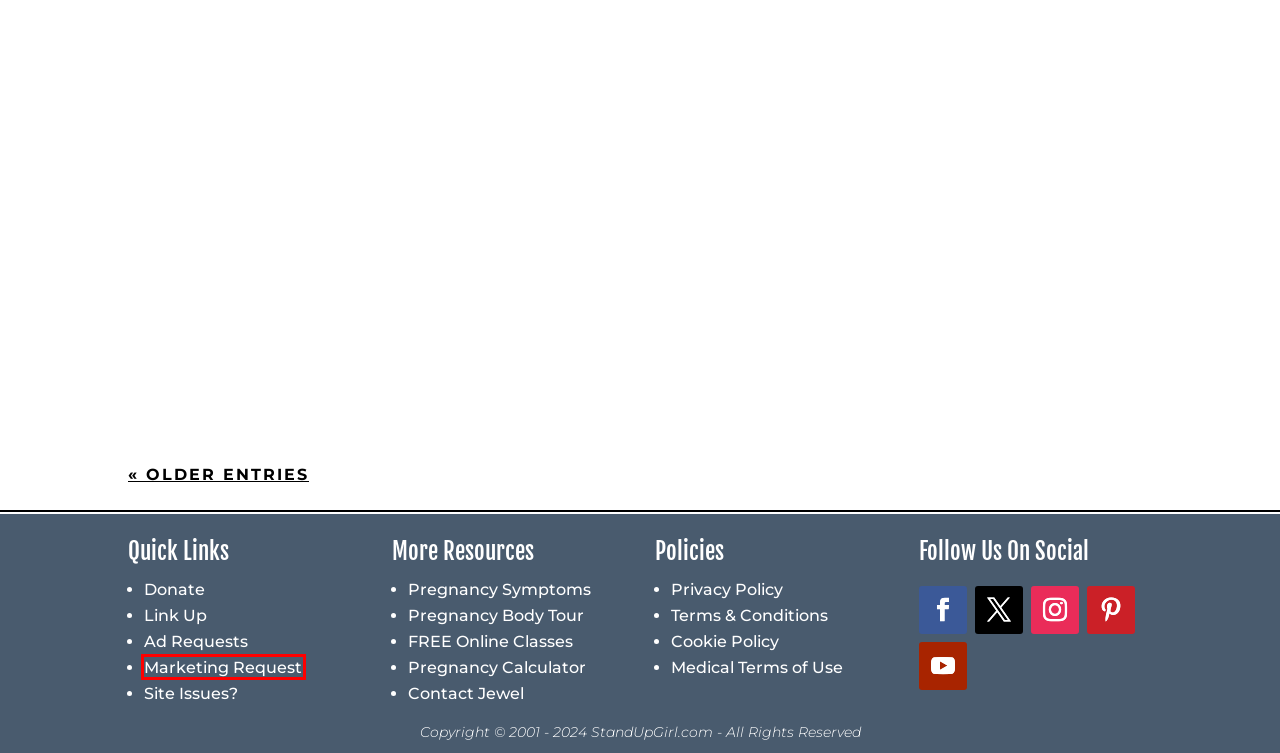You have a screenshot showing a webpage with a red bounding box around a UI element. Choose the webpage description that best matches the new page after clicking the highlighted element. Here are the options:
A. Cookie Policy | StandUpGirl.com
B. StandUpGirl.com AD Request | StandUpGirl.com
C. Website Help | StandUpGirl.com
D. Marketing Materials Request | StandUpGirl.com
E. Due Date Calculator | StandUpGirl.com
F. Full Privacy Policy | StandUpGirl.com
G. Medical Terms Of Use | StandUpGirl.com
H. Link To StandUpGirl.com | StandUpGirl.com

D